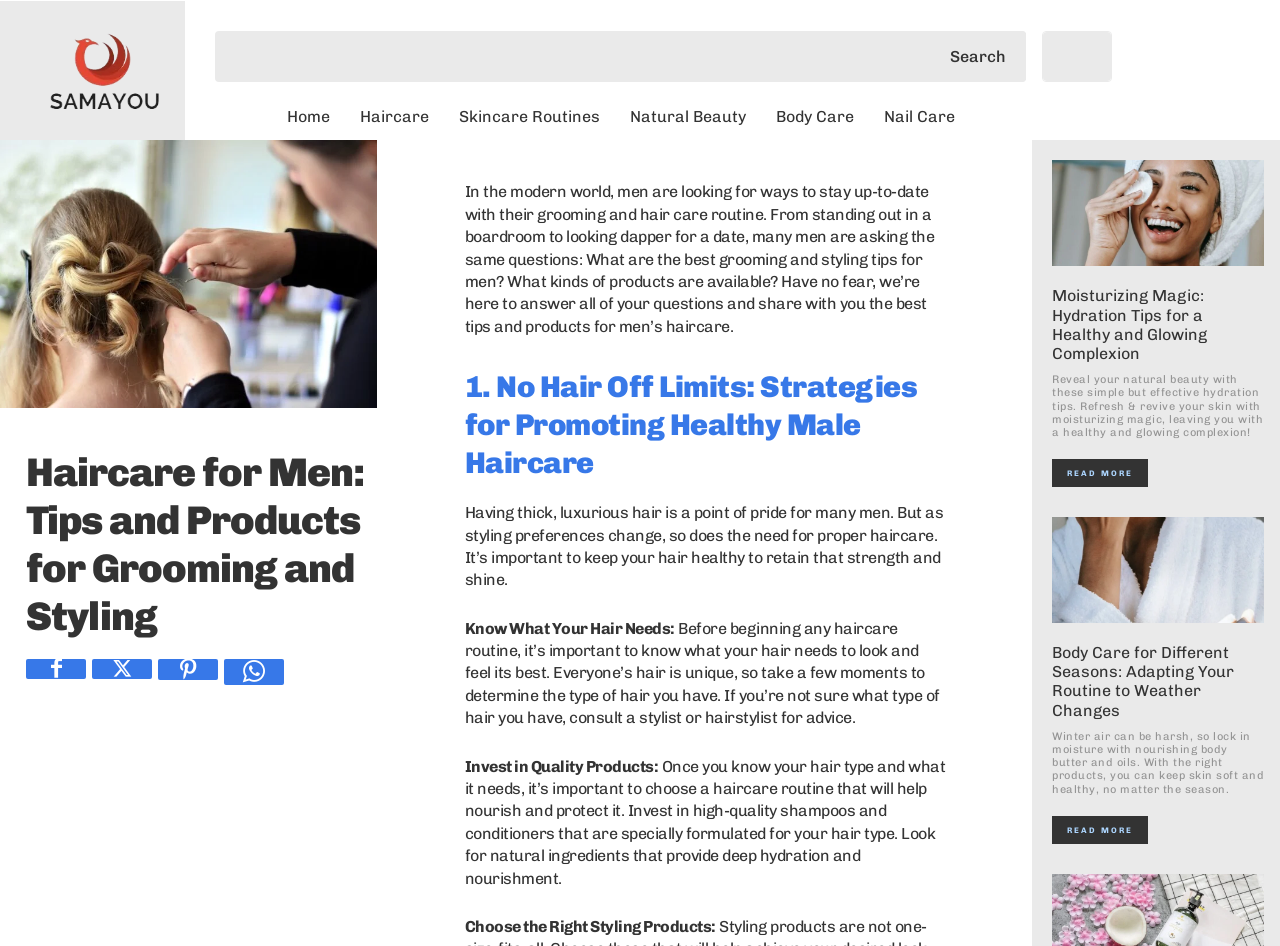Generate a thorough explanation of the webpage's elements.

The webpage is about haircare for men, providing tips and products for grooming and styling. At the top left corner, there is a logo and a search bar with a "Search" button. Below the search bar, there are navigation links to different sections of the website, including "Home", "Haircare", "Skincare Routines", "Natural Beauty", "Body Care", and "Nail Care".

The main content of the webpage is divided into sections, each with a heading and descriptive text. The first section has a heading "Haircare for Men: Tips and Products for Grooming and Styling" and provides an introduction to the importance of haircare for men. The text explains that men are looking for ways to stay up-to-date with their grooming and hair care routine, and that the webpage will provide tips and products to help them.

The next section has a heading "1. No Hair Off Limits: Strategies for Promoting Healthy Male Haircare" and discusses the importance of keeping hair healthy. The text explains that having thick, luxurious hair is a point of pride for many men, and that it's important to keep hair healthy to retain strength and shine.

The following sections provide tips on how to promote healthy haircare, including knowing what your hair needs, investing in quality products, and choosing the right styling products. The text is accompanied by links to related articles, such as "Moisturizing Magic: Hydration Tips for a Healthy and Glowing Complexion" and "Body Care for Different Seasons: Adapting Your Routine to Weather Changes". These links are located at the bottom of the page, along with a brief summary of each article.